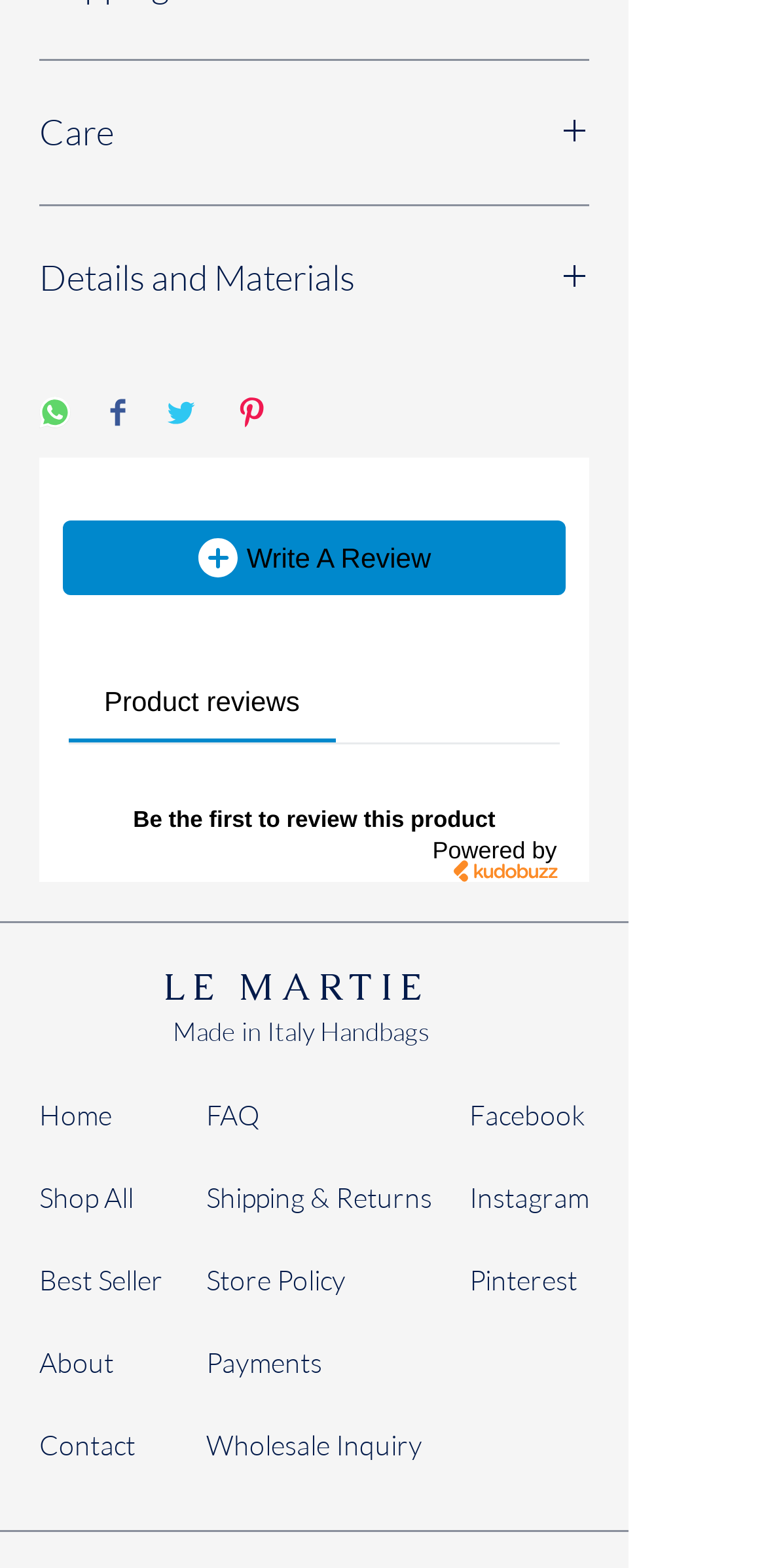Provide a one-word or short-phrase answer to the question:
How can users share the product?

On WhatsApp, Facebook, Twitter, Pinterest